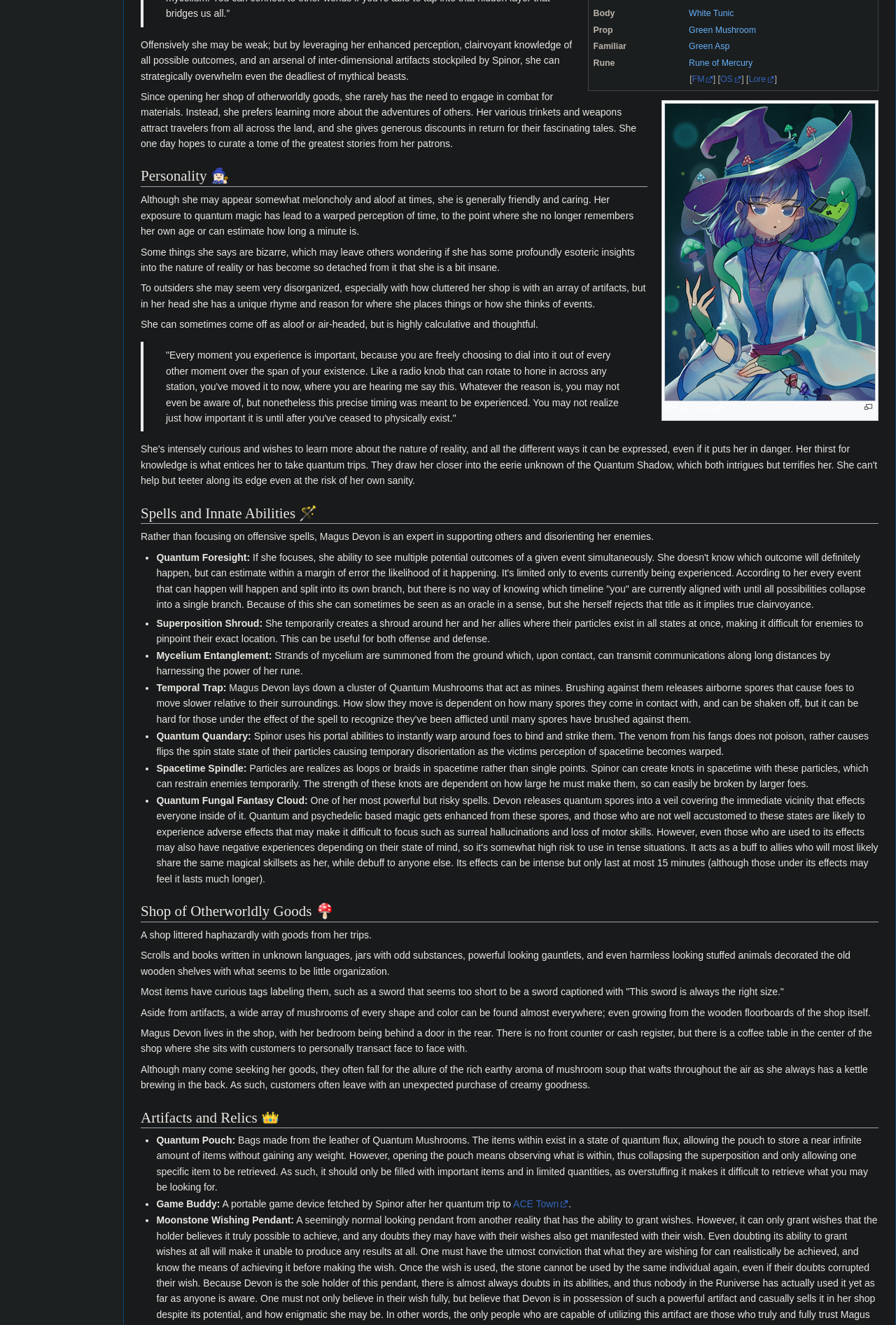Using the description: "ACE Town", determine the UI element's bounding box coordinates. Ensure the coordinates are in the format of four float numbers between 0 and 1, i.e., [left, top, right, bottom].

[0.573, 0.904, 0.635, 0.913]